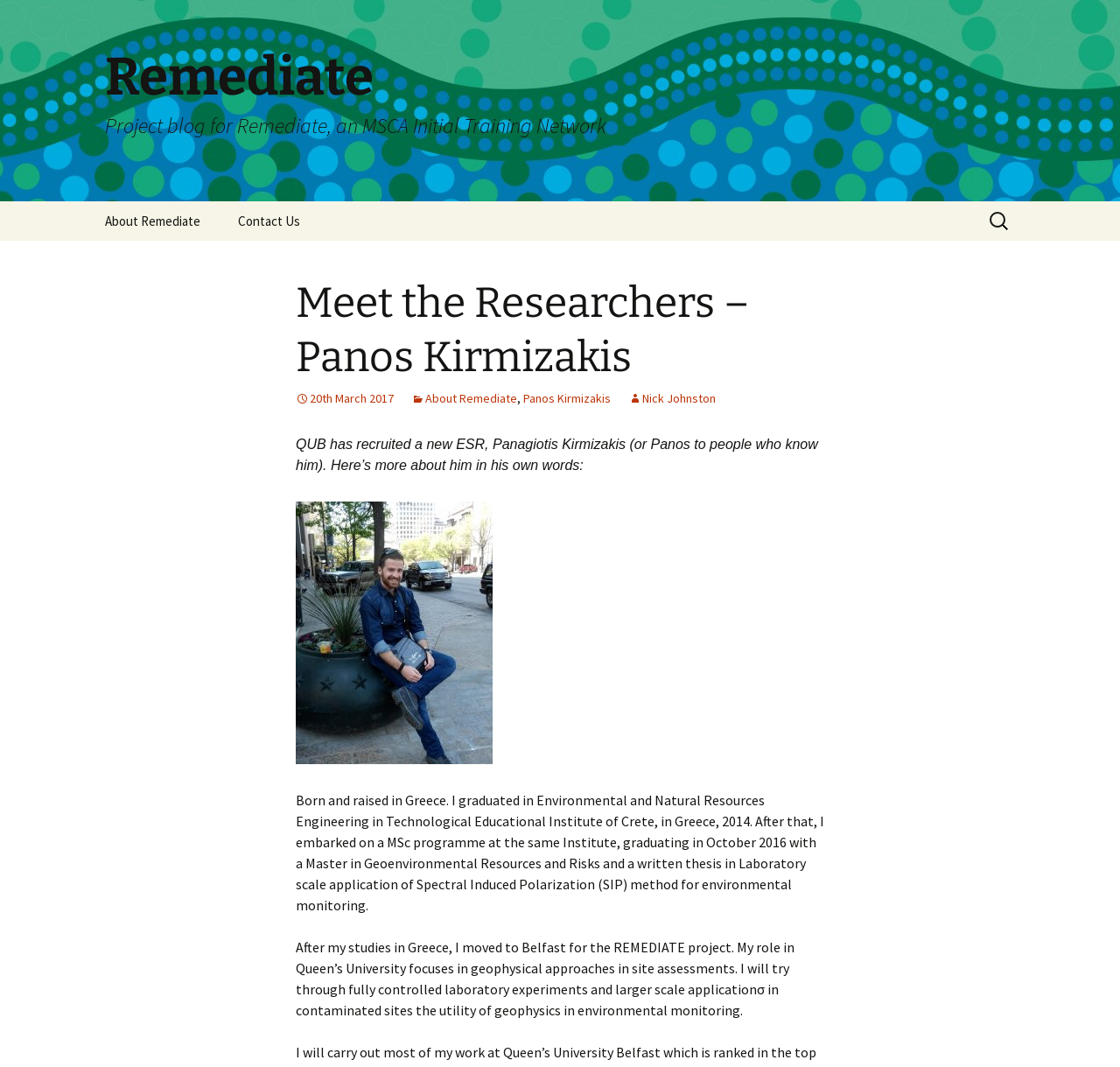Provide a brief response using a word or short phrase to this question:
What is the name of the researcher being introduced?

Panagiotis Kirmizakis